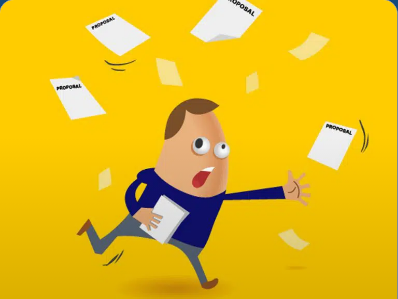What is the character holding in his hand?
Kindly offer a detailed explanation using the data available in the image.

The character is clutching a folder close to his chest with one hand, suggesting that it contains important documents, possibly related to the proposals swirling around him.